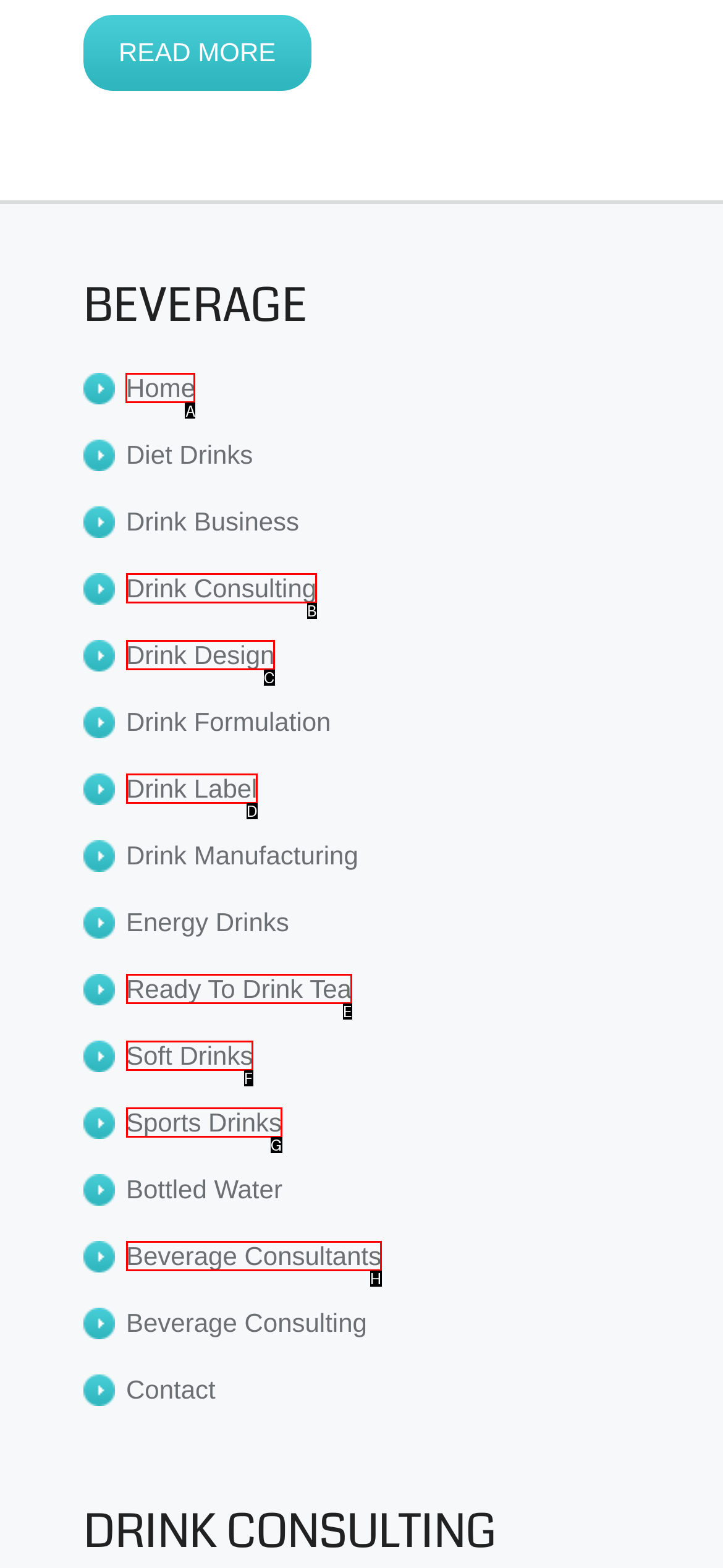Identify the correct lettered option to click in order to perform this task: visit Home. Respond with the letter.

A